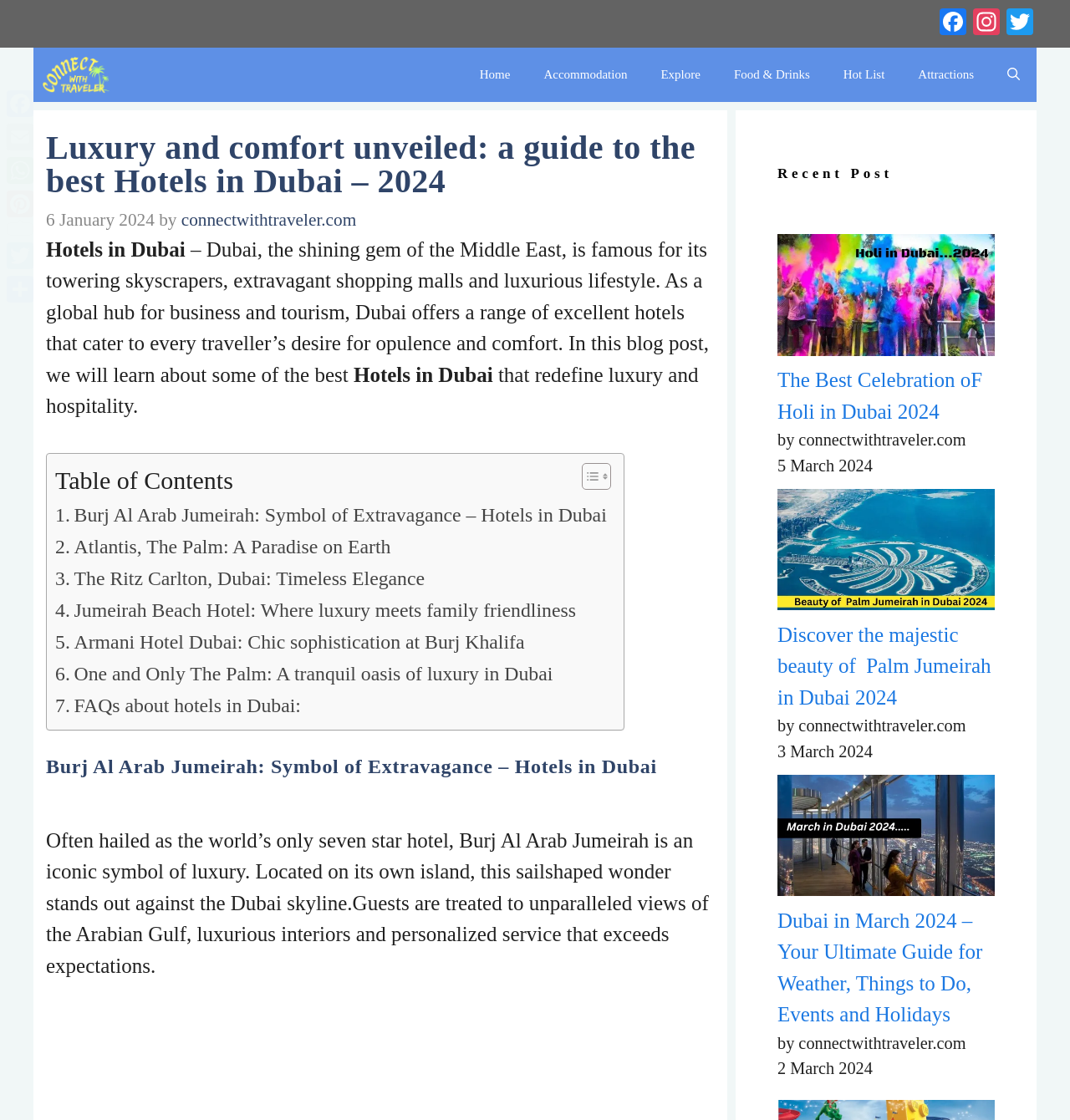Utilize the details in the image to thoroughly answer the following question: How many links are present in the 'Primary' navigation menu?

I looked at the 'Primary' navigation menu and found seven links: 'Home', 'Accommodation', 'Explore', 'Food & Drinks', 'Hot List', 'Attractions', and 'Open search'. I counted these links to get the answer.